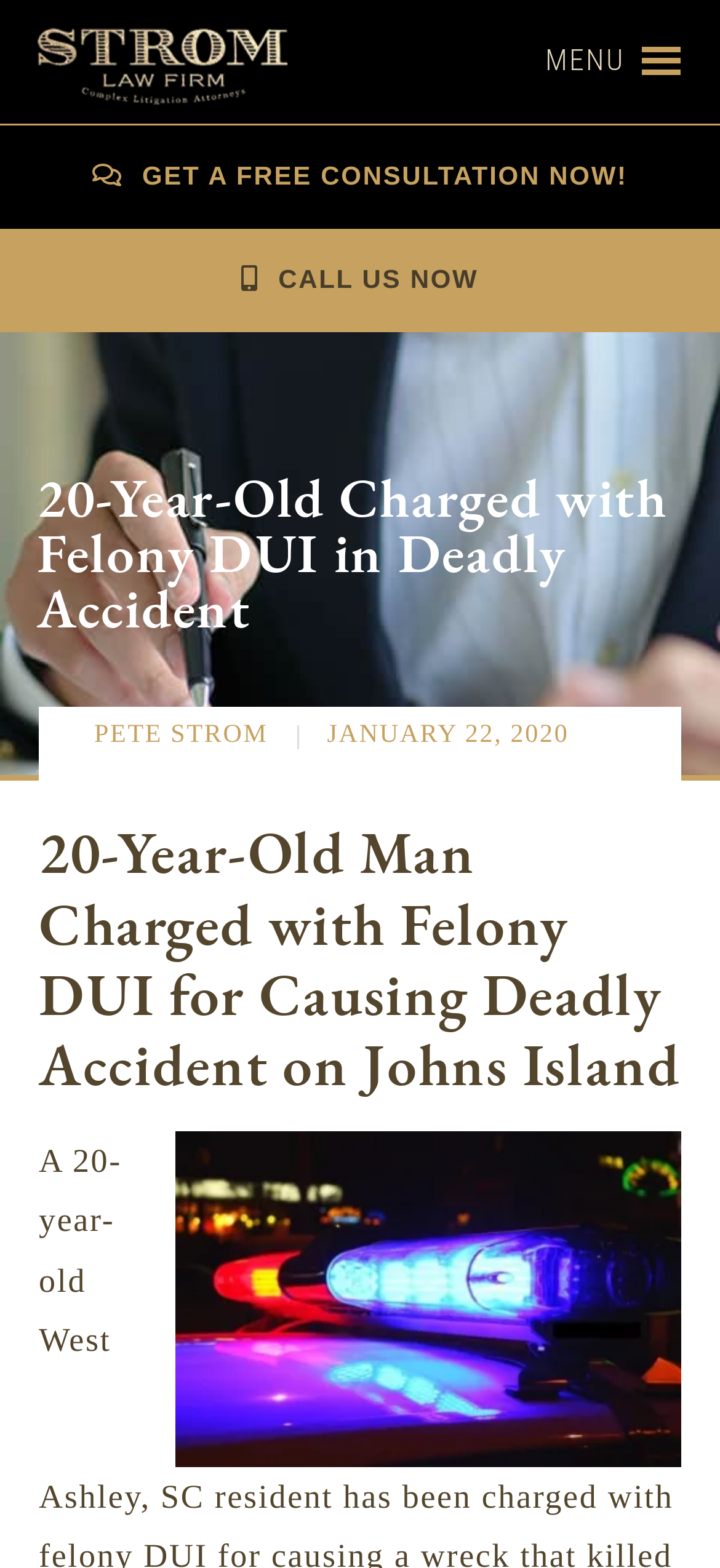What is the date of the article?
Relying on the image, give a concise answer in one word or a brief phrase.

JANUARY 22, 2020